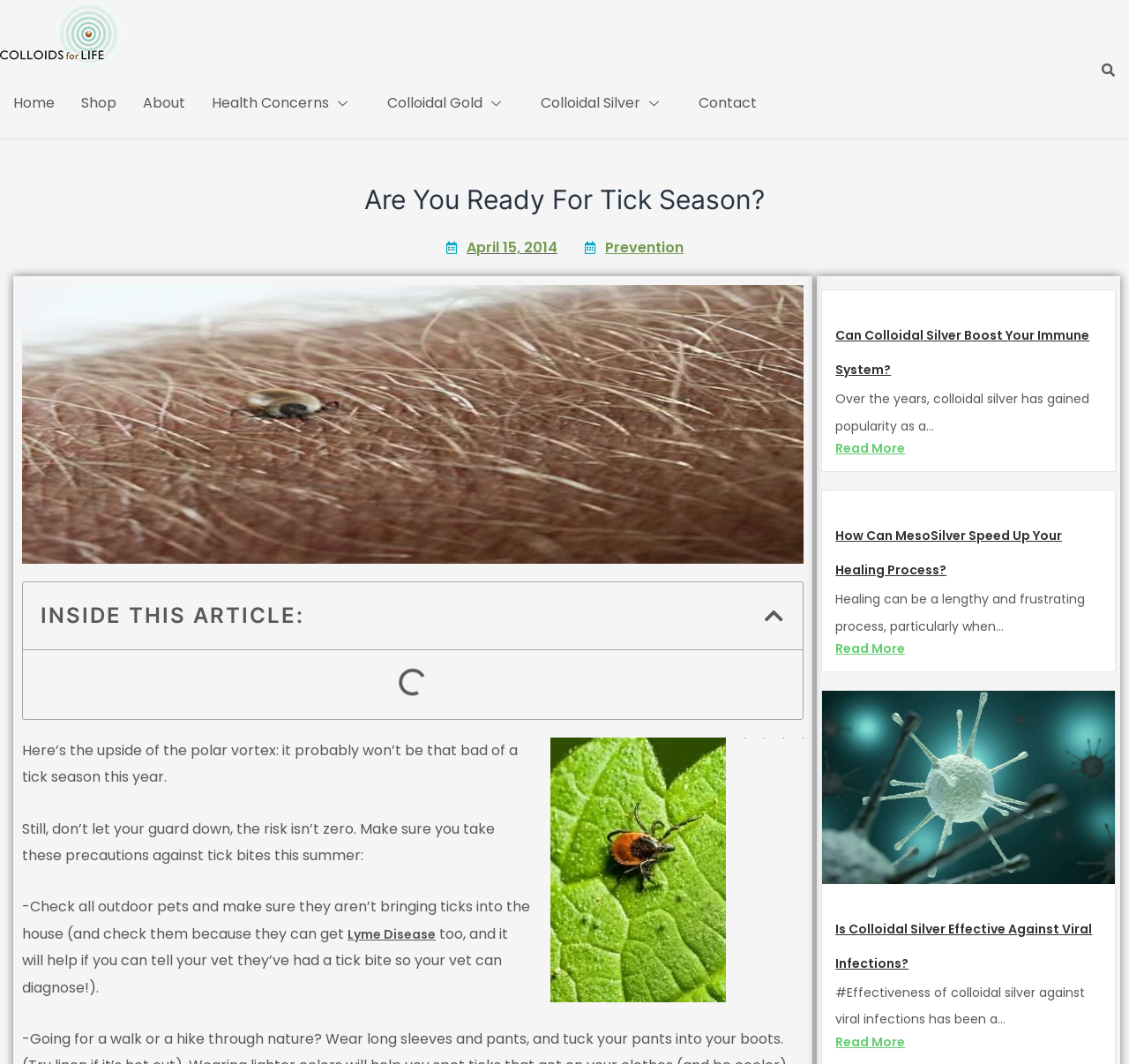Identify the bounding box coordinates of the element to click to follow this instruction: 'Read more about 'How Can MesoSilver Speed Up Your Healing Process?''. Ensure the coordinates are four float values between 0 and 1, provided as [left, top, right, bottom].

[0.74, 0.495, 0.941, 0.544]